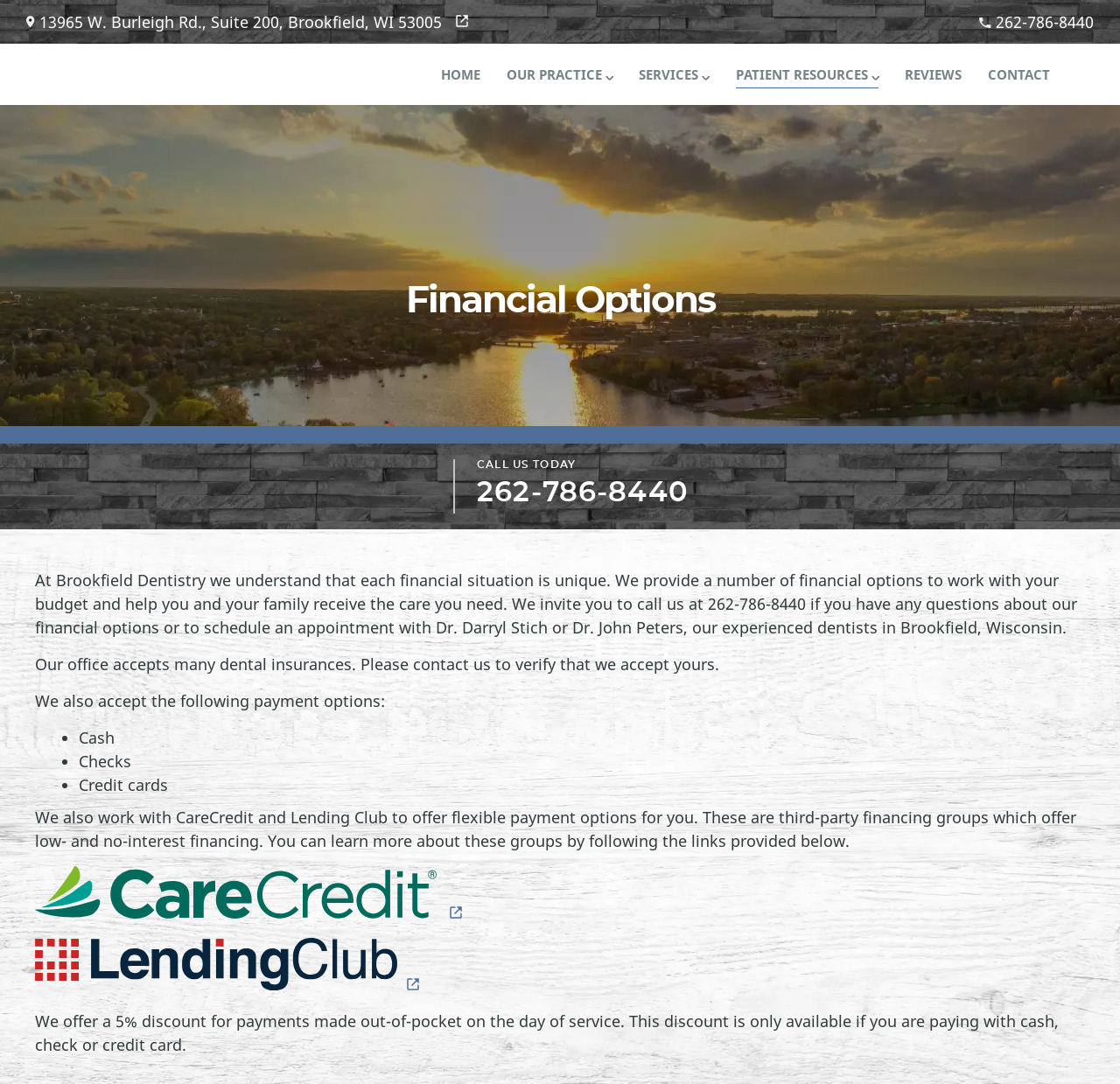What payment options are accepted by the dental office?
Using the image as a reference, answer the question with a short word or phrase.

Cash, Checks, Credit cards